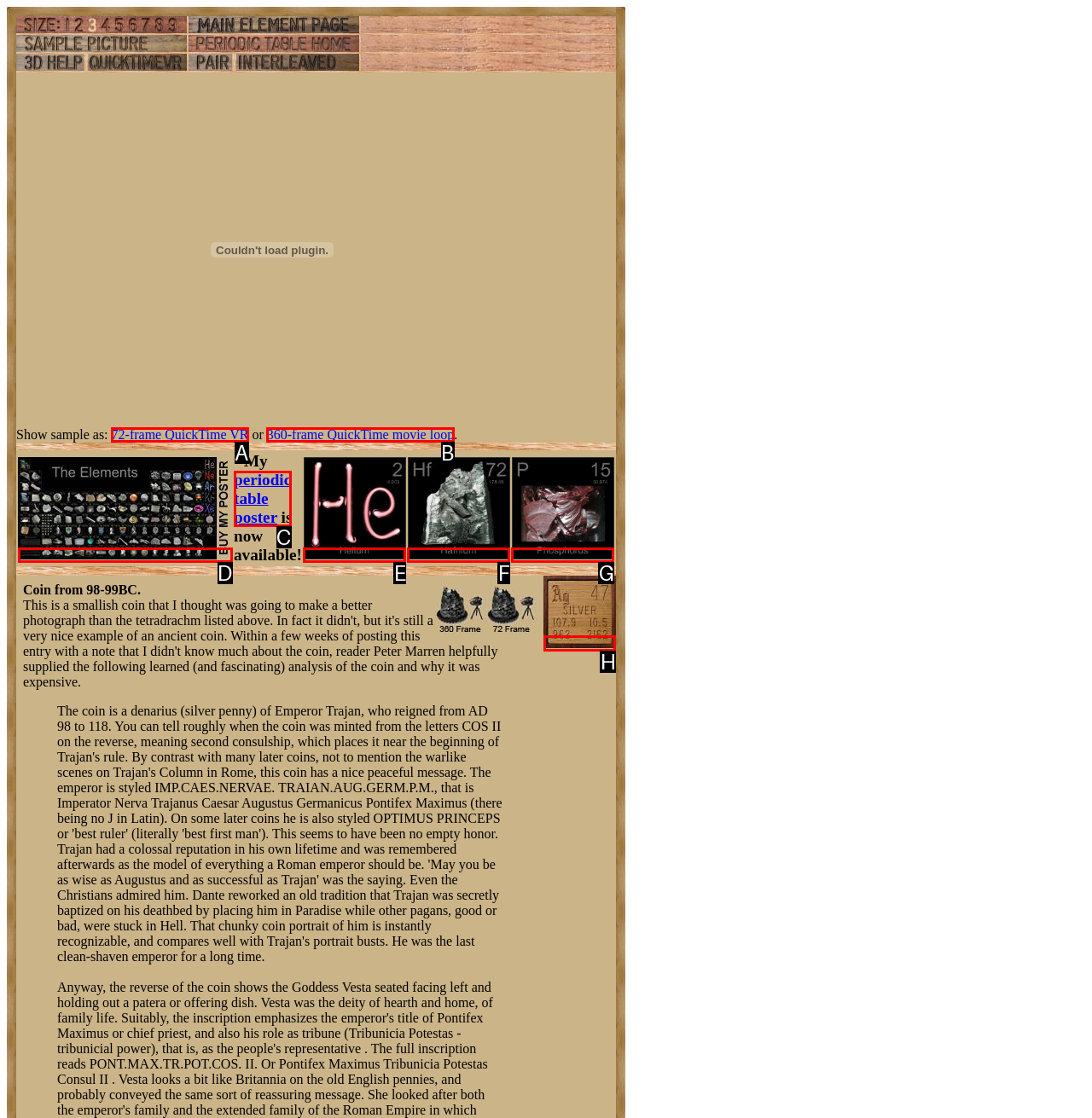Tell me the letter of the correct UI element to click for this instruction: Click the link to view the silver element. Answer with the letter only.

H